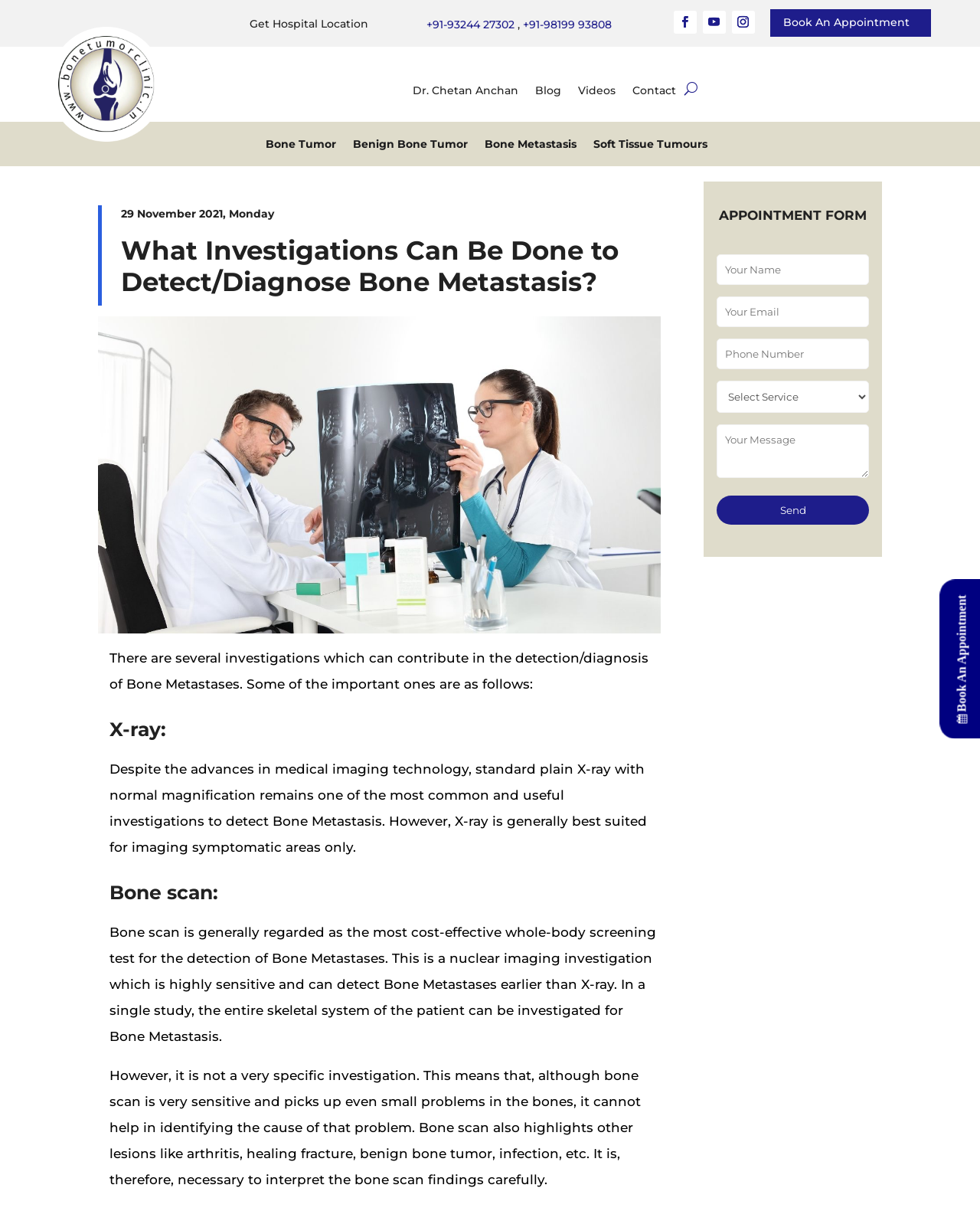How many contact numbers are provided on the webpage?
Observe the image and answer the question with a one-word or short phrase response.

2